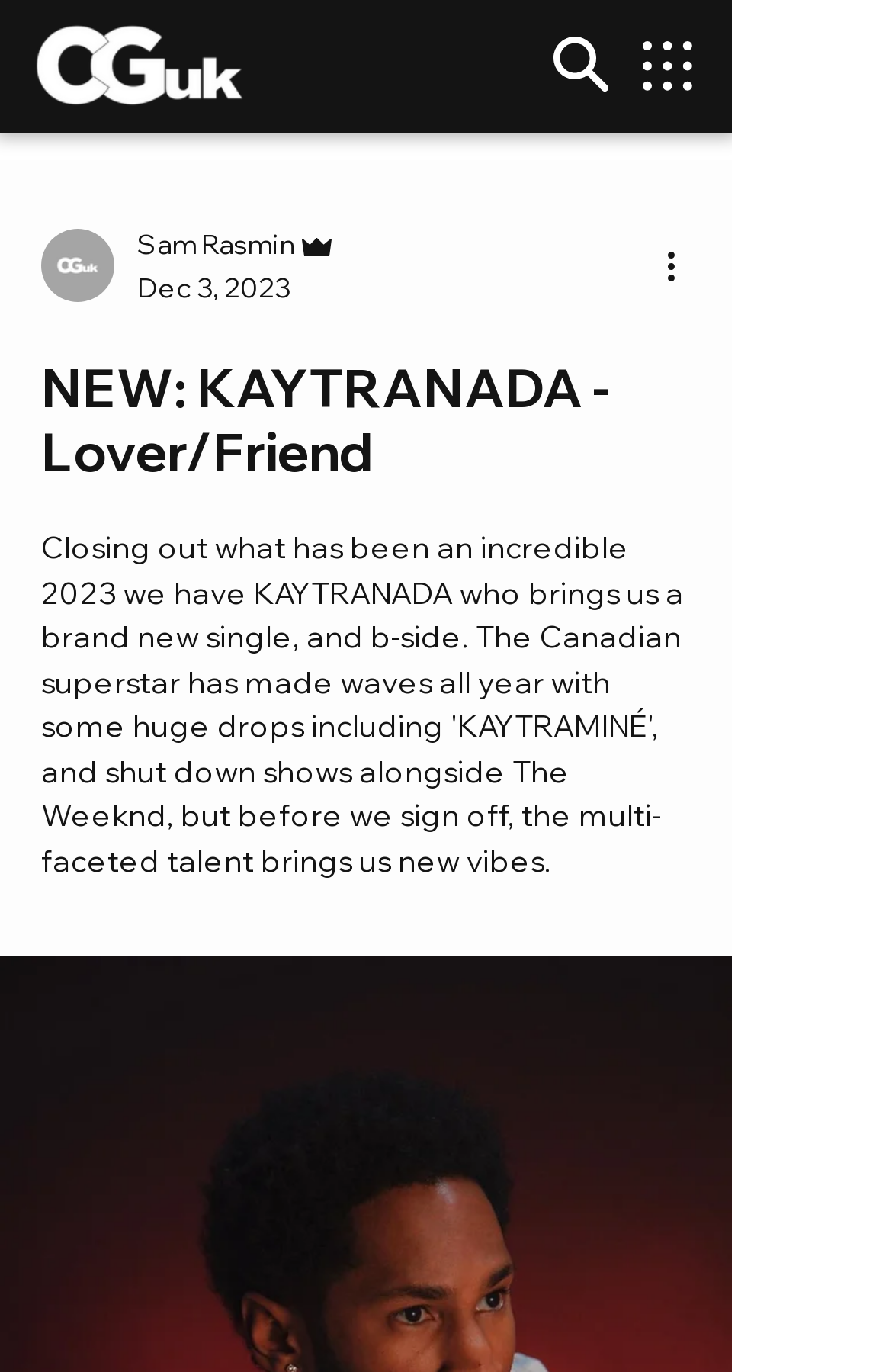What is the date of the article?
Answer with a single word or short phrase according to what you see in the image.

Dec 3, 2023